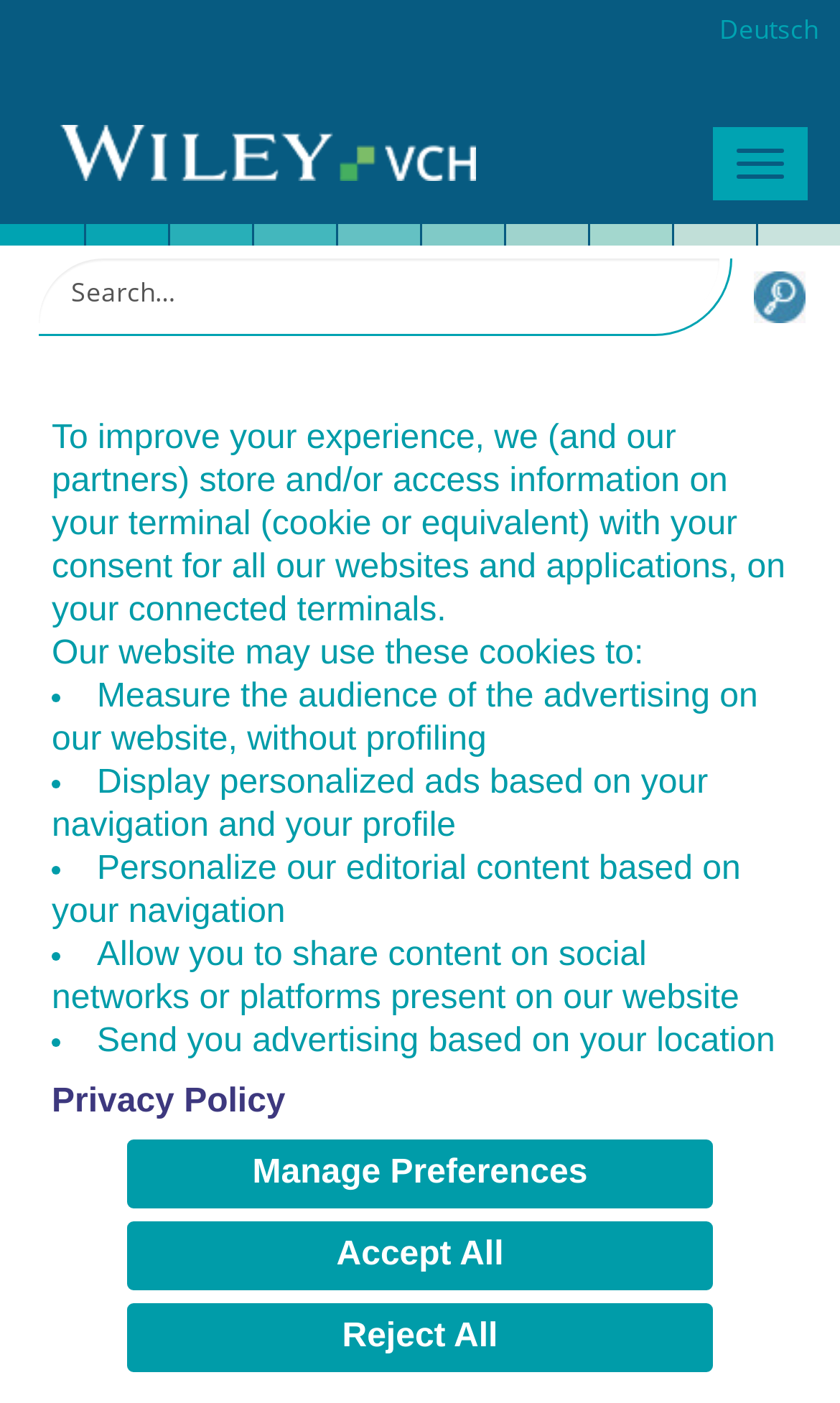Kindly respond to the following question with a single word or a brief phrase: 
What is one of the main topics of the journal?

NATM